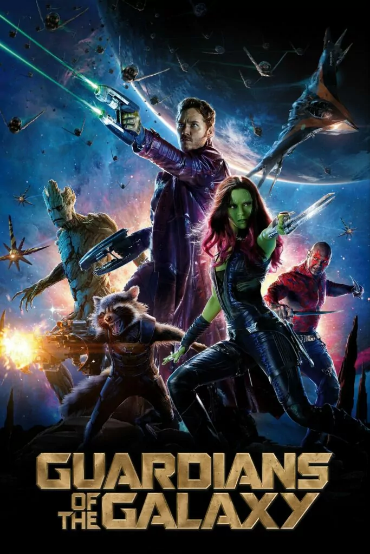Give a concise answer using only one word or phrase for this question:
What is the name of the gentle giant in the image?

Groot